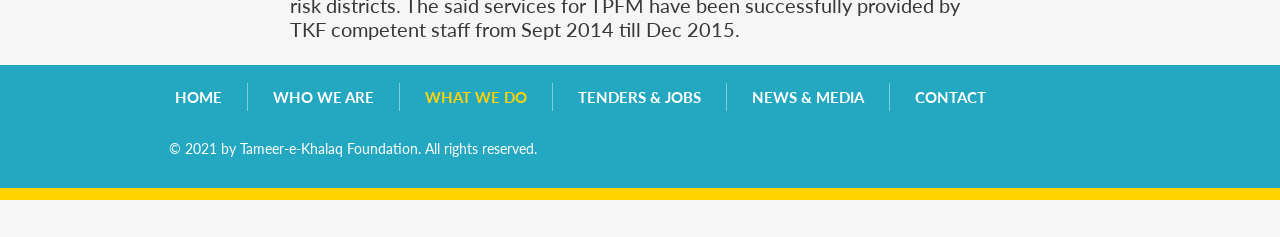What is the last navigation link?
Please answer the question with a detailed and comprehensive explanation.

I examined the navigation section and found that the last link is 'CONTACT', which is likely a page for contacting the foundation.